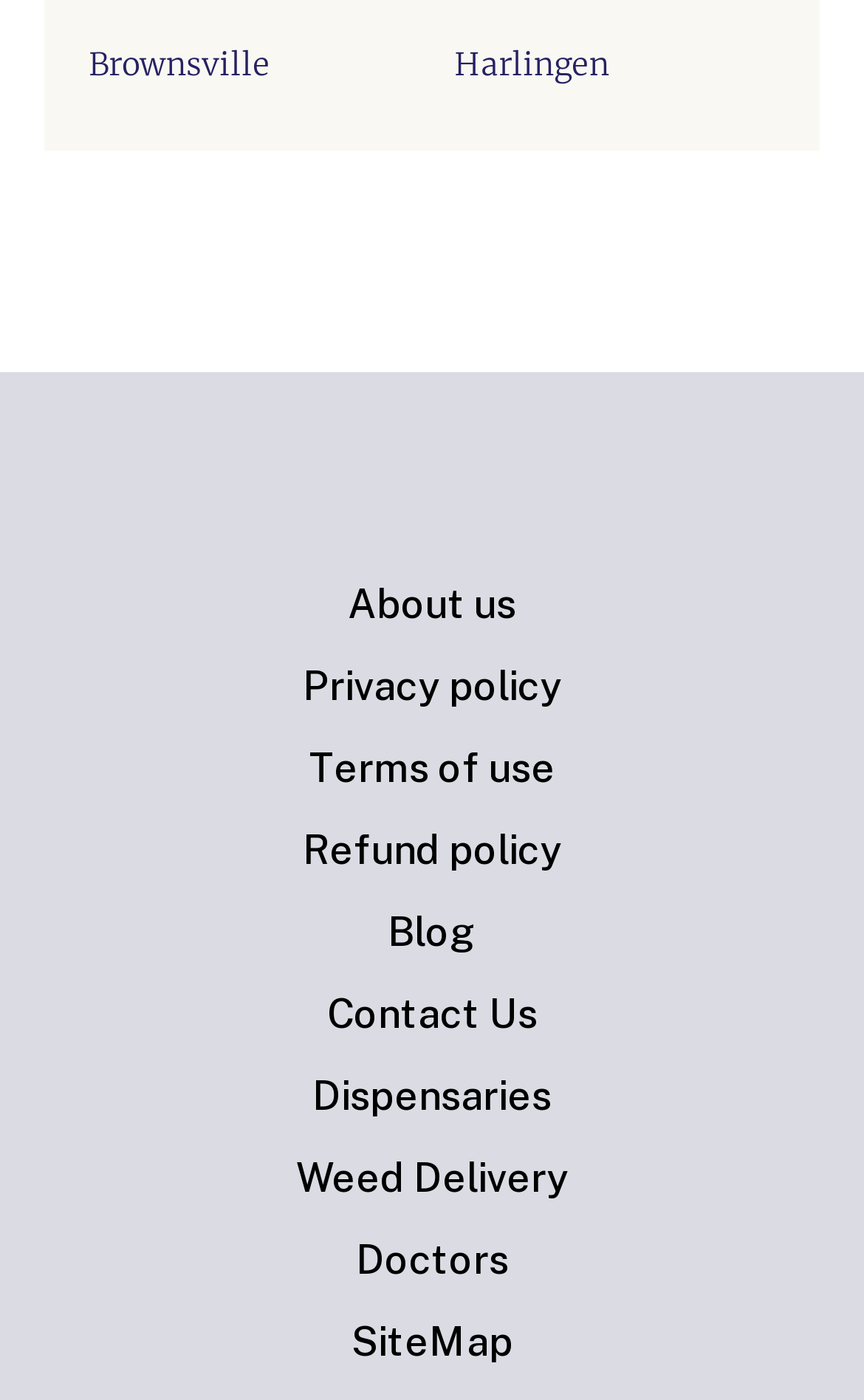Specify the bounding box coordinates of the area to click in order to execute this command: 'Contact Us'. The coordinates should consist of four float numbers ranging from 0 to 1, and should be formatted as [left, top, right, bottom].

[0.342, 0.707, 0.658, 0.74]